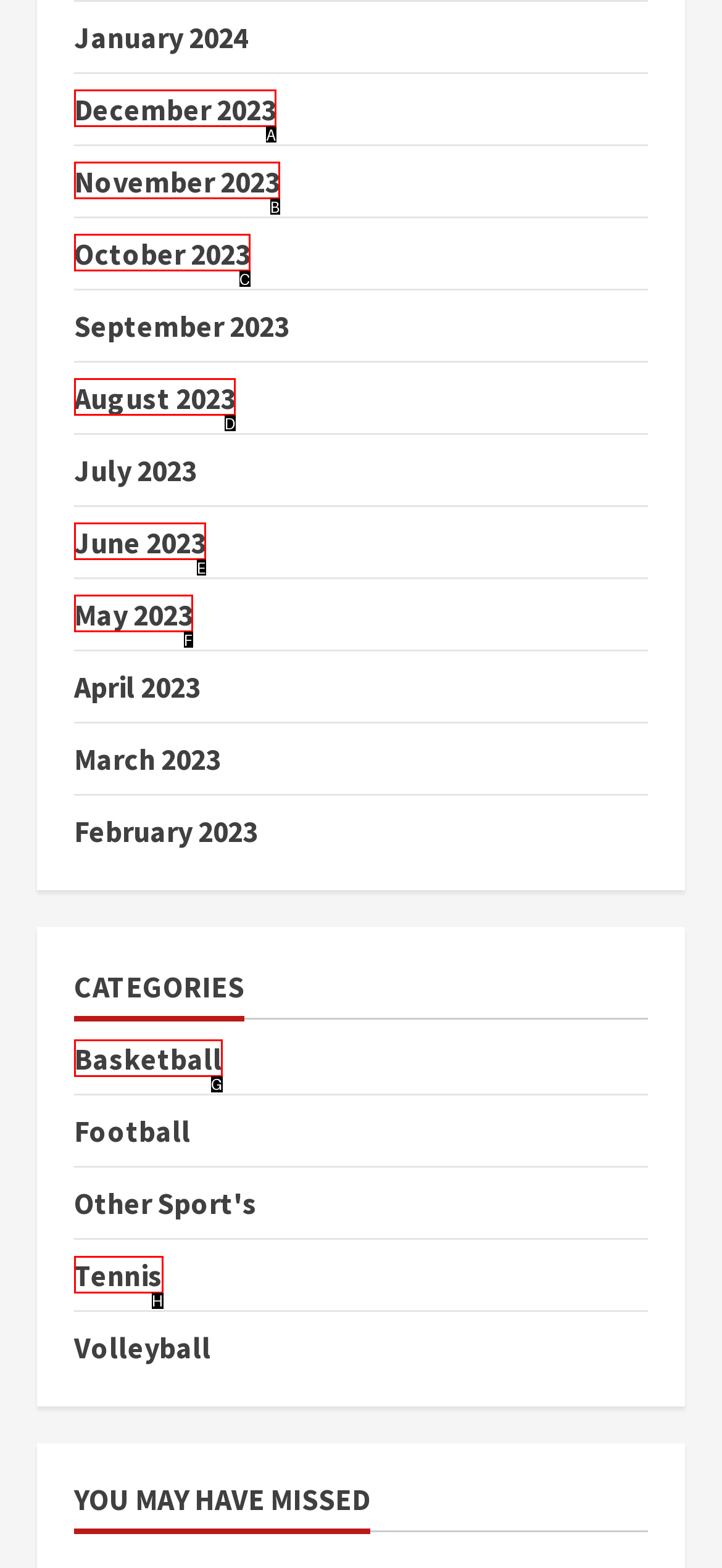From the options provided, determine which HTML element best fits the description: Tennis. Answer with the correct letter.

H